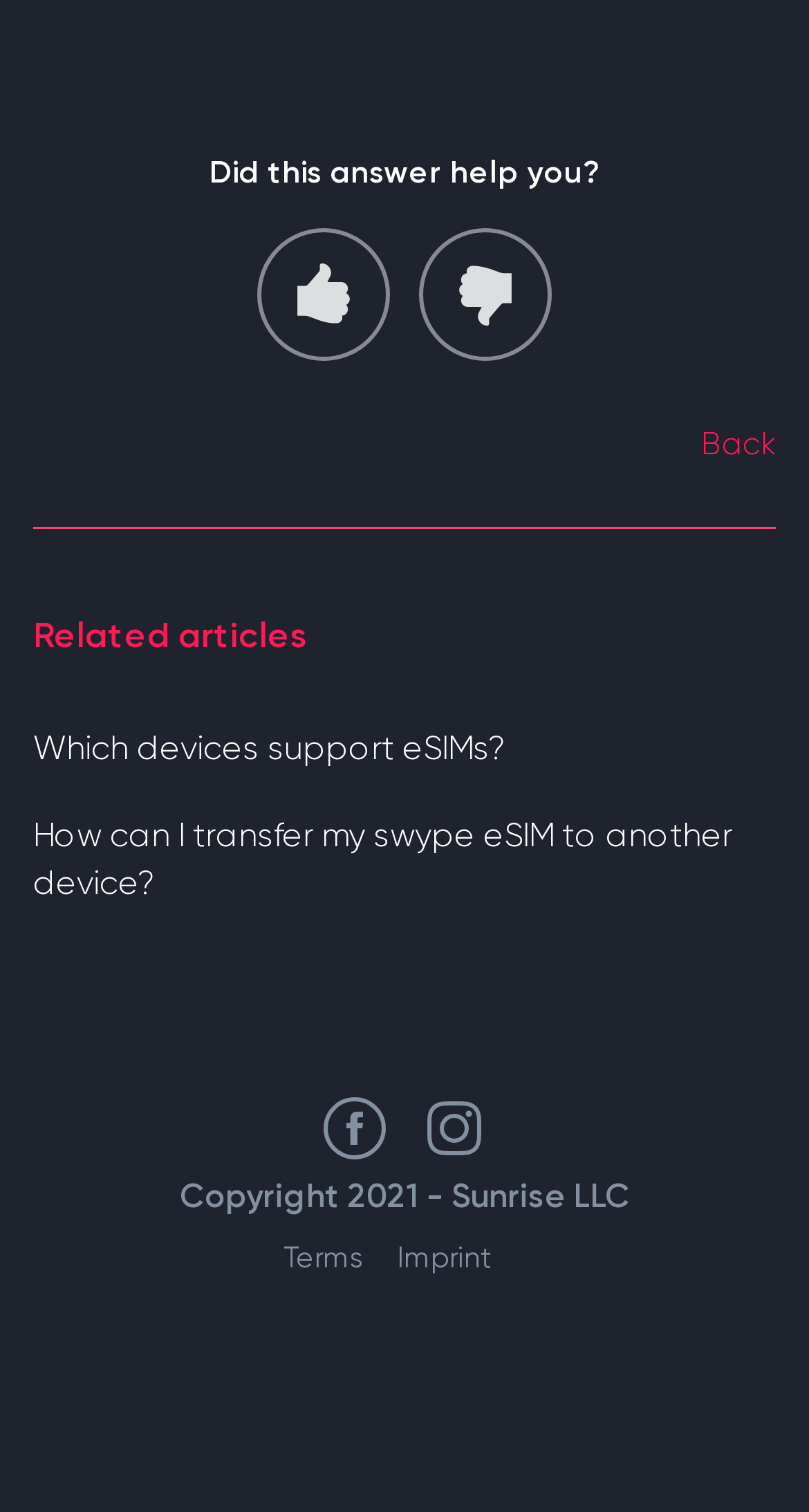Find the bounding box coordinates of the area that needs to be clicked in order to achieve the following instruction: "Click on 'No'". The coordinates should be specified as four float numbers between 0 and 1, i.e., [left, top, right, bottom].

[0.518, 0.151, 0.682, 0.239]